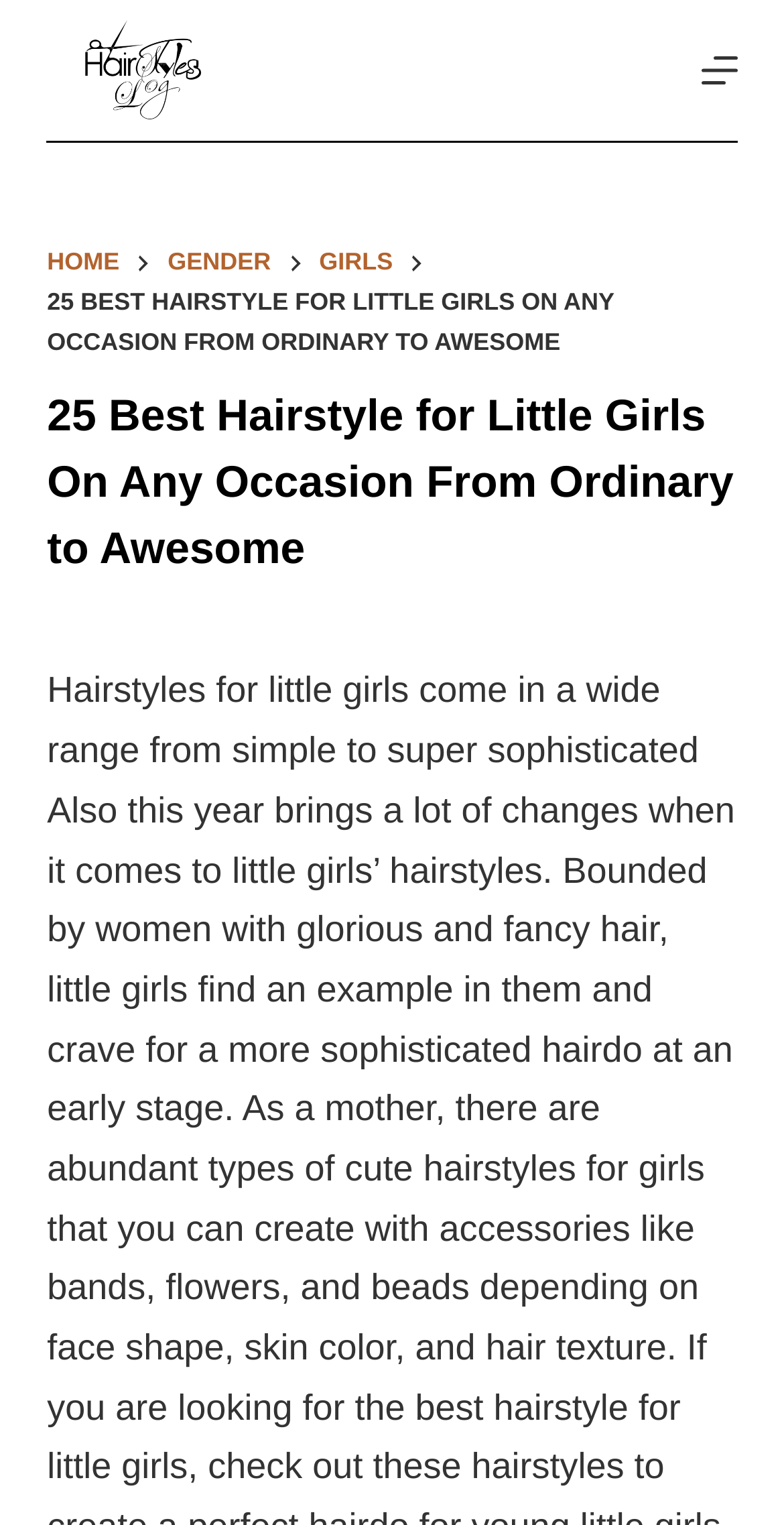Offer a meticulous description of the webpage's structure and content.

The webpage is about hairstyles for little girls, with a focus on providing stylish options for any occasion. At the top left of the page, there is a link to skip to the content, followed by a link to "Hairstyles Log" which is accompanied by an image with the same name. 

On the top right, there is a button labeled "Menu" which, when clicked, reveals a header section containing links to "HOME", "GENDER", and "GIRLS". Below this header section, there is a static text element displaying the title "25 BEST HAIRSTYLE FOR LITTLE GIRLS ON ANY OCCASION FROM ORDINARY TO AWESOME". 

Directly below the static text, there is a heading element with the same title, "25 Best Hairstyle for Little Girls On Any Occasion From Ordinary to Awesome".